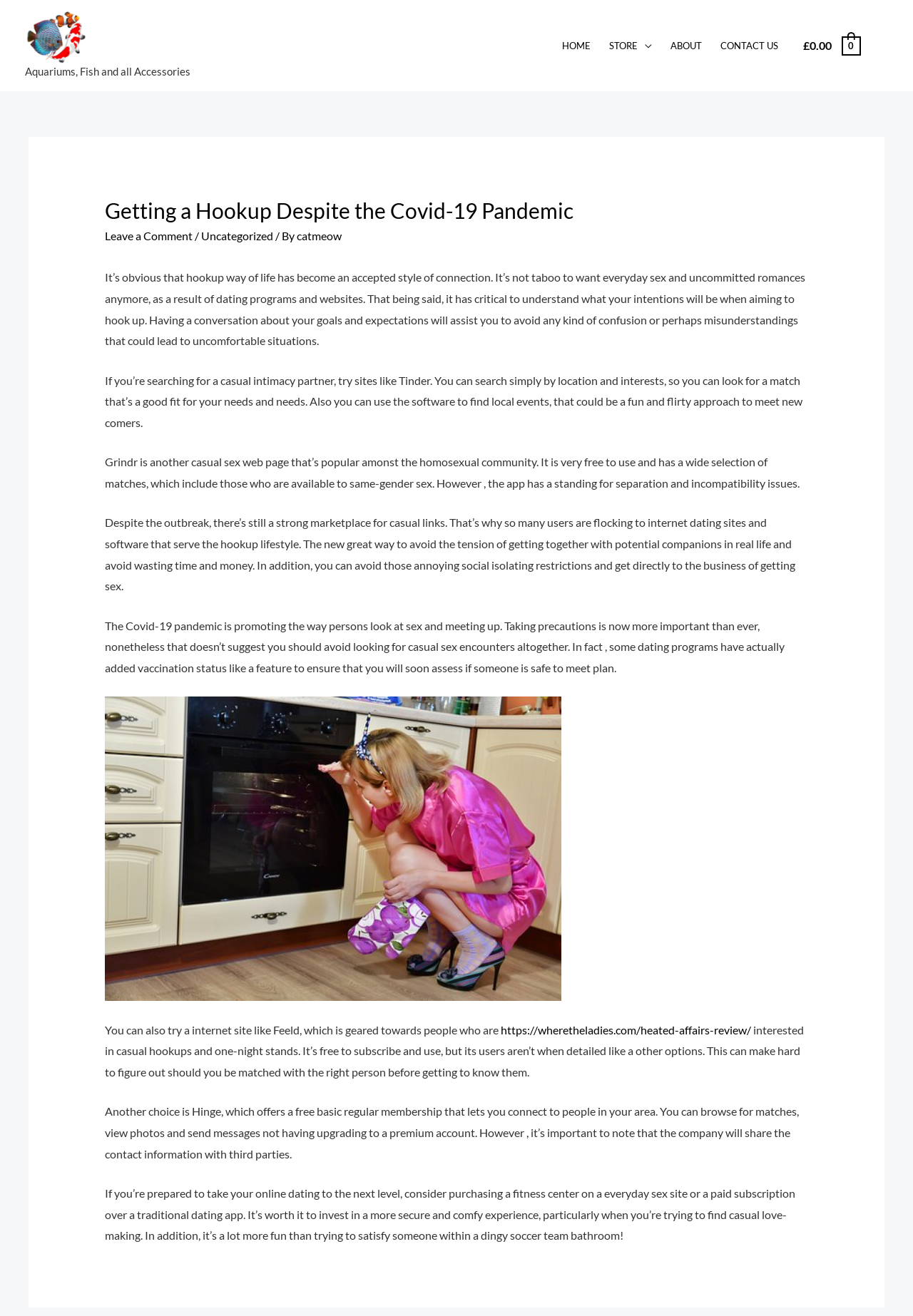Identify the bounding box coordinates of the element that should be clicked to fulfill this task: "Click on the 'HOME' link". The coordinates should be provided as four float numbers between 0 and 1, i.e., [left, top, right, bottom].

[0.605, 0.016, 0.657, 0.054]